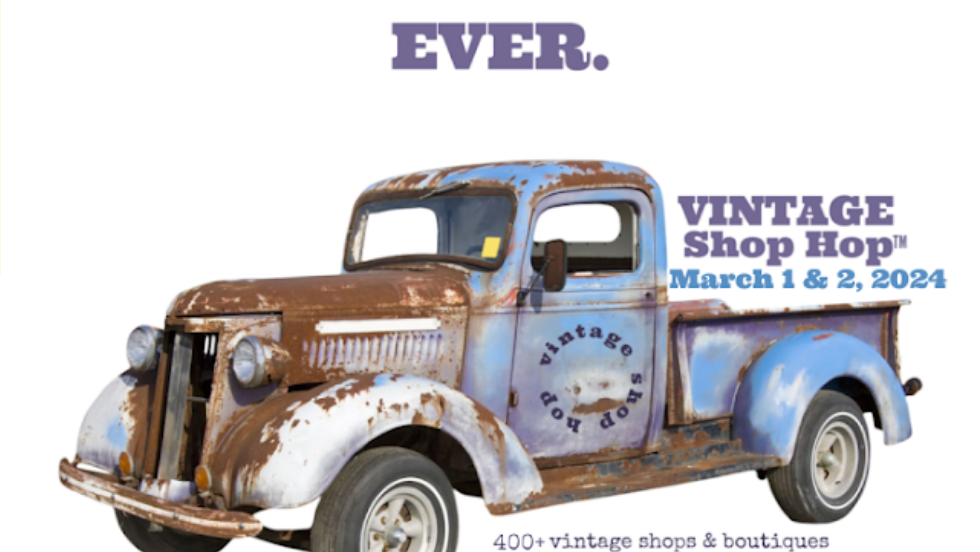Compose a detailed narrative for the image.

The image features a vintage blue and rusty truck, prominently displayed as a promotional piece for the upcoming VINTAGE Shop Hop event scheduled for March 1 and 2, 2024. The truck carries charming character, showcasing its aged and weathered appearance, which adds to the nostalgic allure of the event. Bold text on the image highlights the event's name "VINTAGE Shop Hop™" and declares it as “the best ever,” enticing vintage enthusiasts to explore more than 400 participating vintage shops and boutiques. This colorful design effectively captures the spirit of the event, inviting the audience to embark on a unique shopping adventure through a variety of vintage experiences.